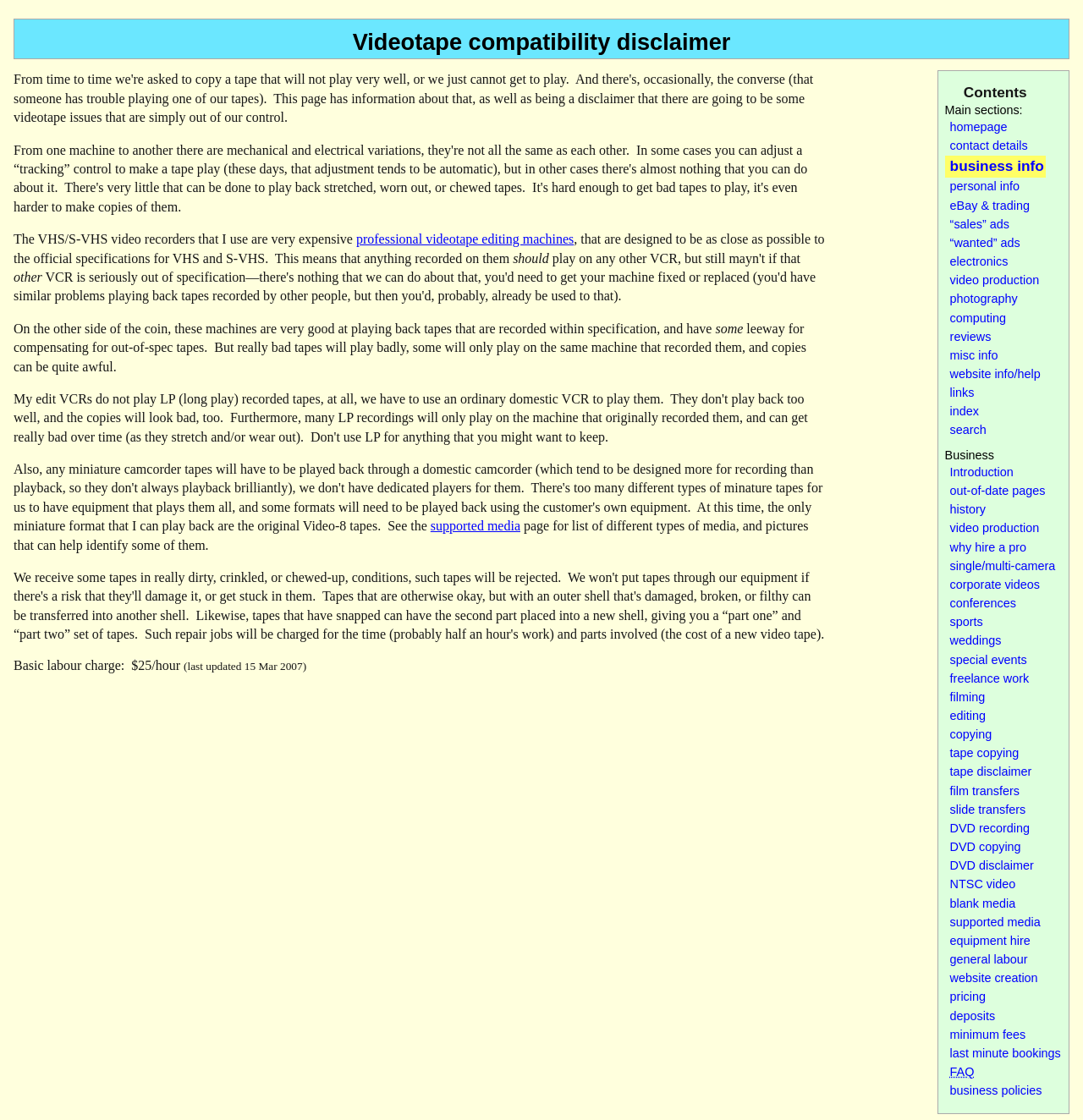Refer to the image and provide an in-depth answer to the question:
What is the purpose of the webpage?

The webpage appears to be a disclaimer or notice about the compatibility of videotapes with certain recorders and players, providing information about the types of recorders used and the limitations of playing back tapes.